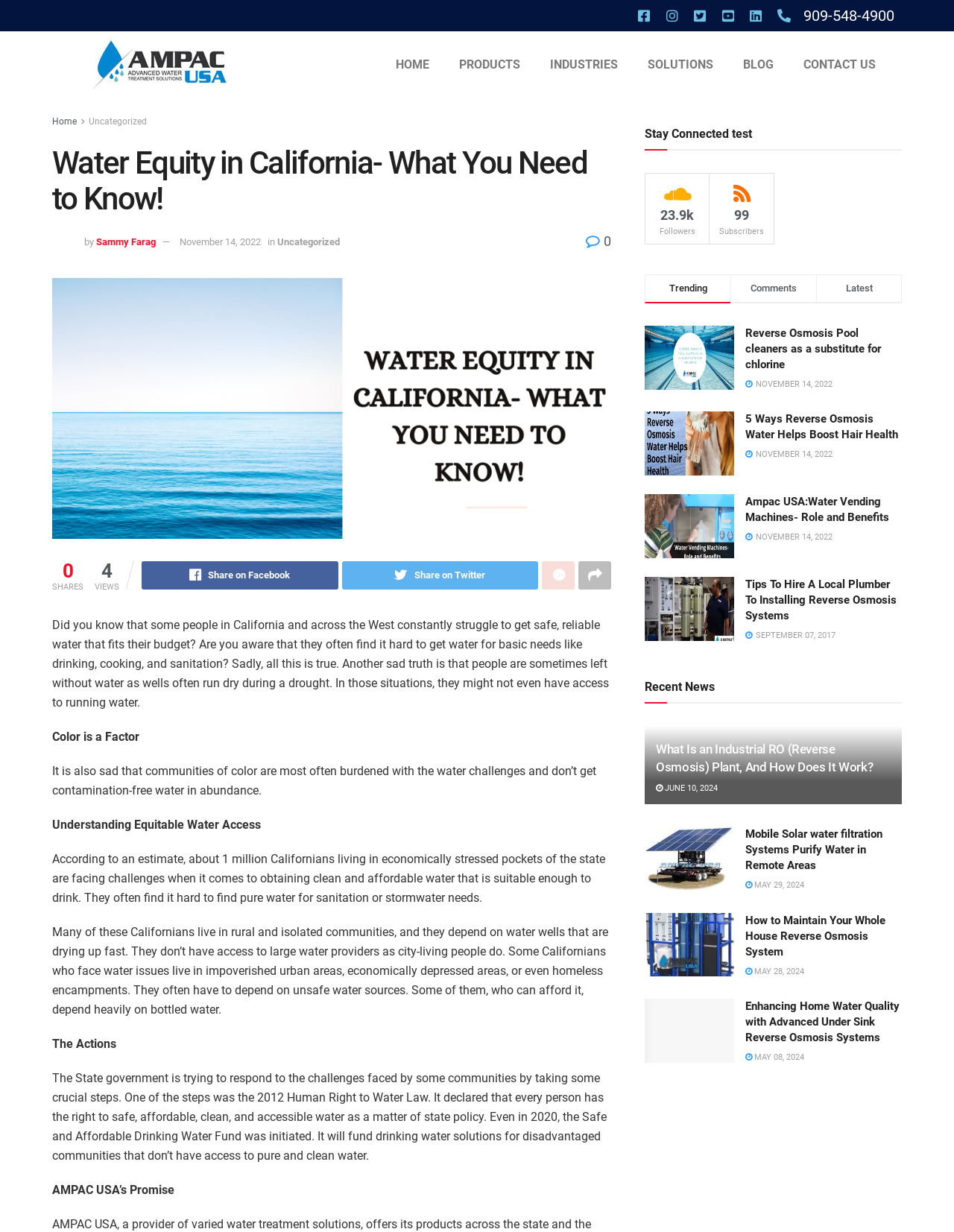What is the purpose of the 'Safe and Affordable Drinking Water Fund'? Using the information from the screenshot, answer with a single word or phrase.

To fund drinking water solutions